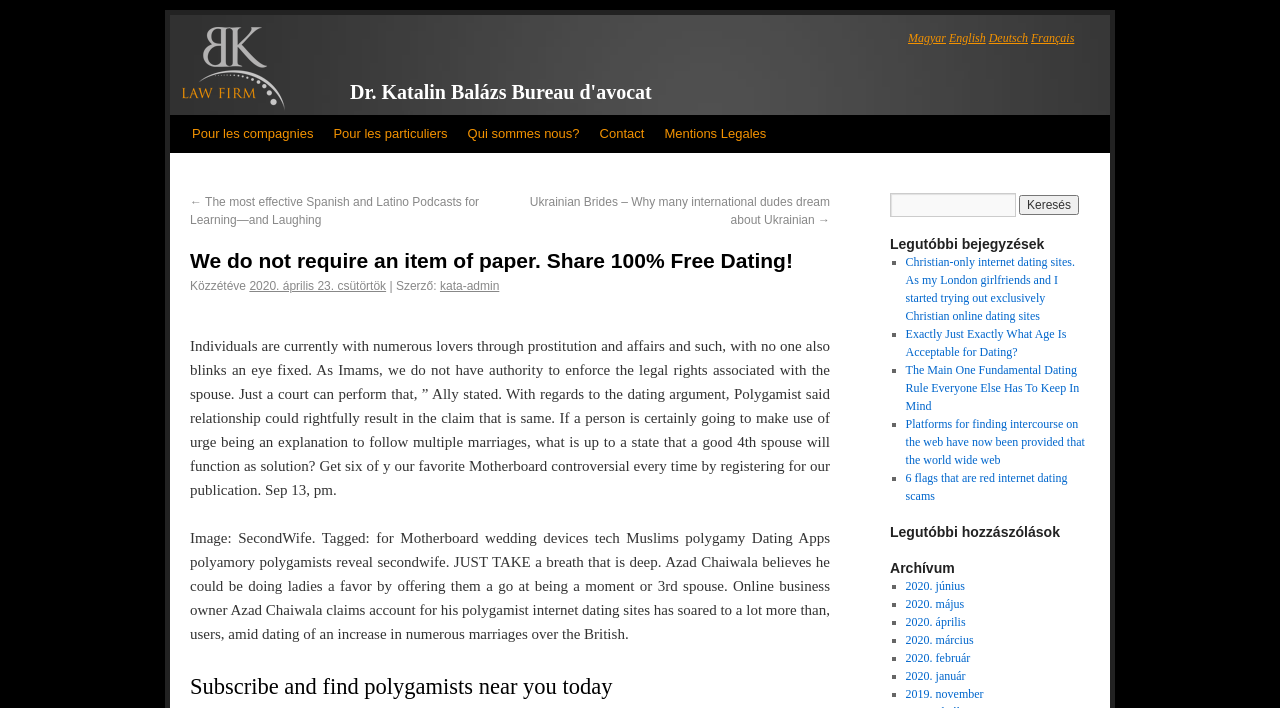Please identify and generate the text content of the webpage's main heading.

We do not require an item of paper. Share 100% Free Dating!